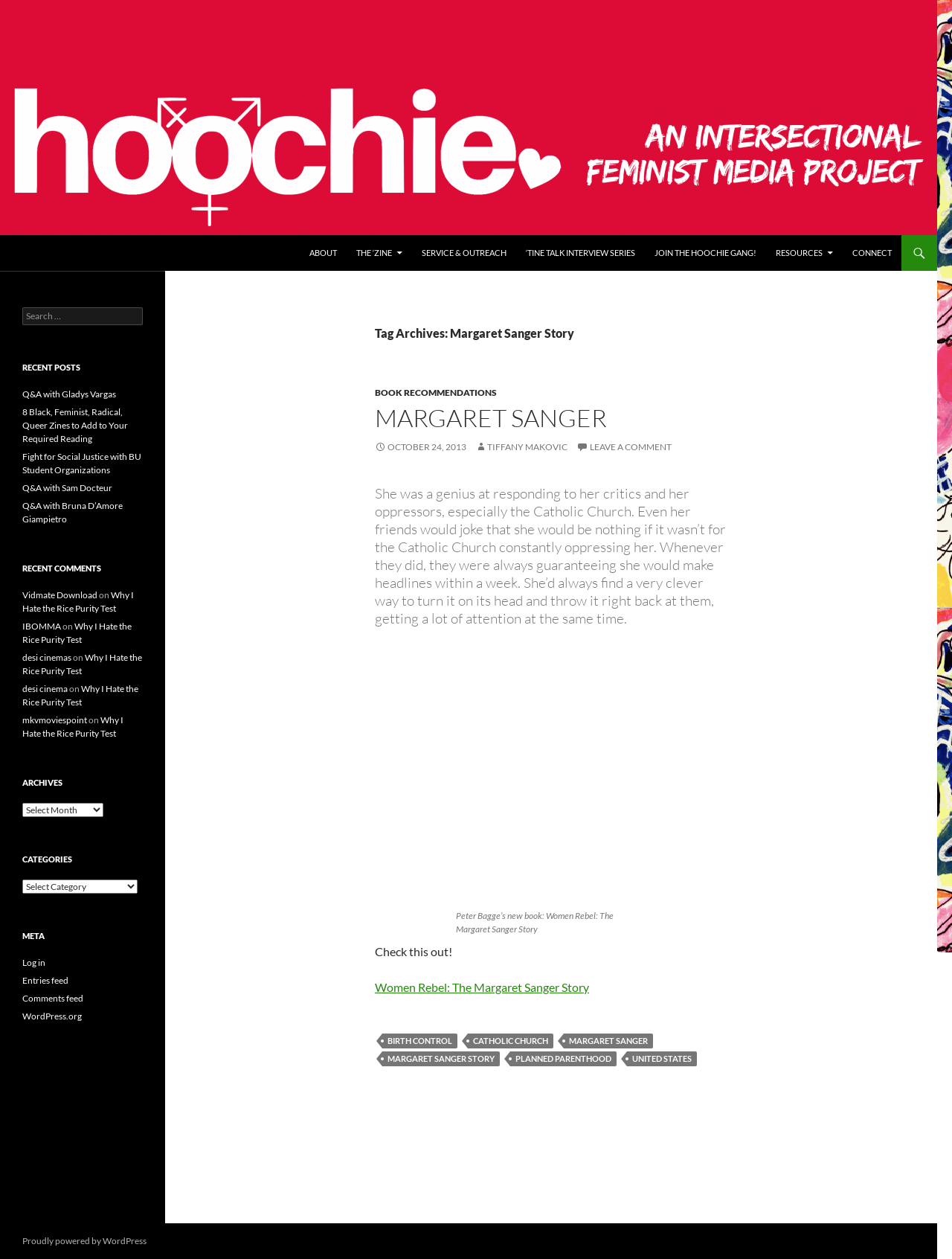Determine the bounding box for the UI element as described: "Service & Outreach". The coordinates should be represented as four float numbers between 0 and 1, formatted as [left, top, right, bottom].

[0.434, 0.187, 0.541, 0.215]